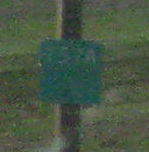What is the purpose of the road sign?
Based on the image, respond with a single word or phrase.

Convey important information